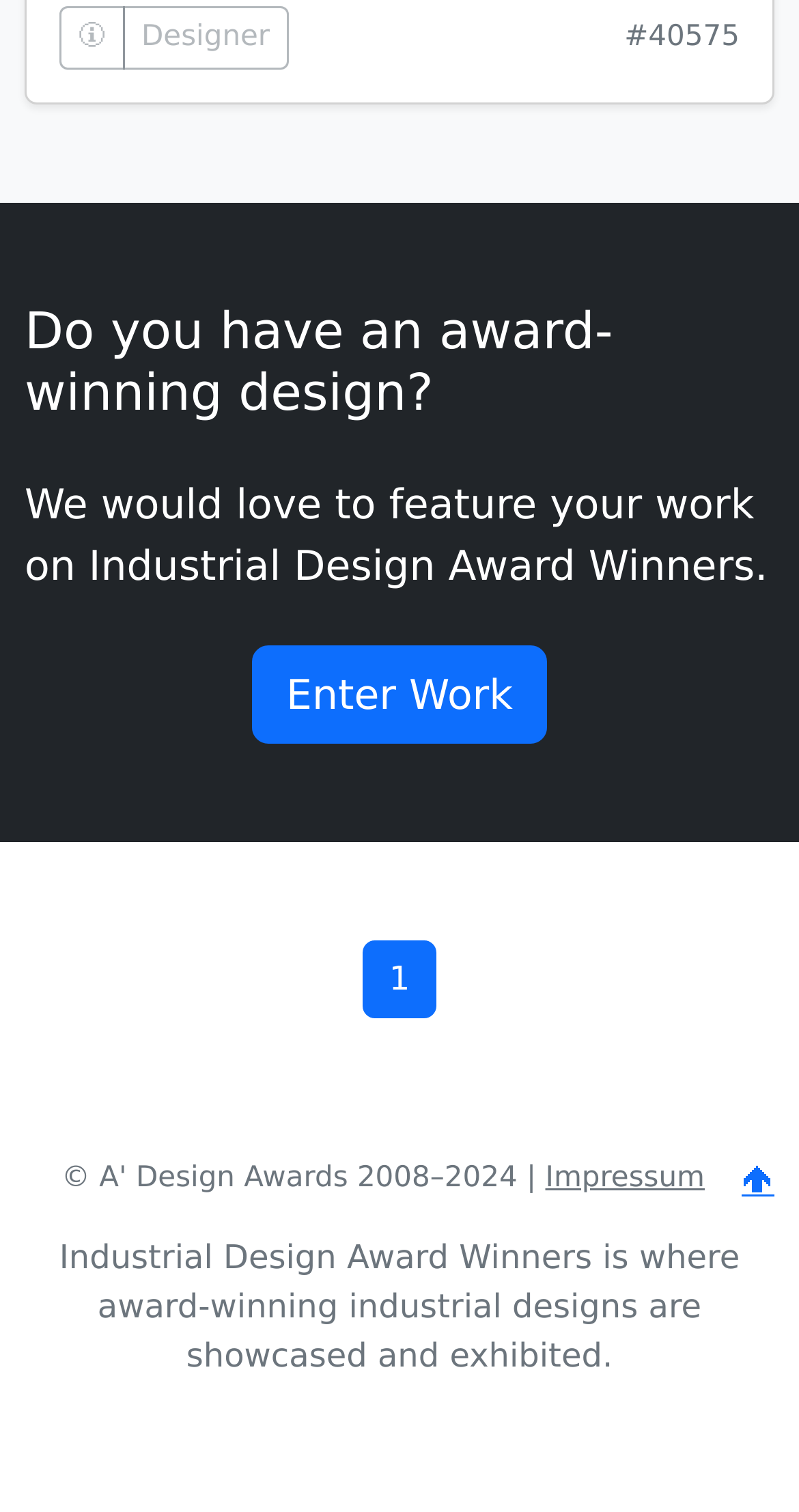What can users do with their award-winning designs?
Analyze the image and provide a thorough answer to the question.

The static text 'We would love to feature your work on Industrial Design Award Winners.' suggests that users can feature their award-winning designs on this website.